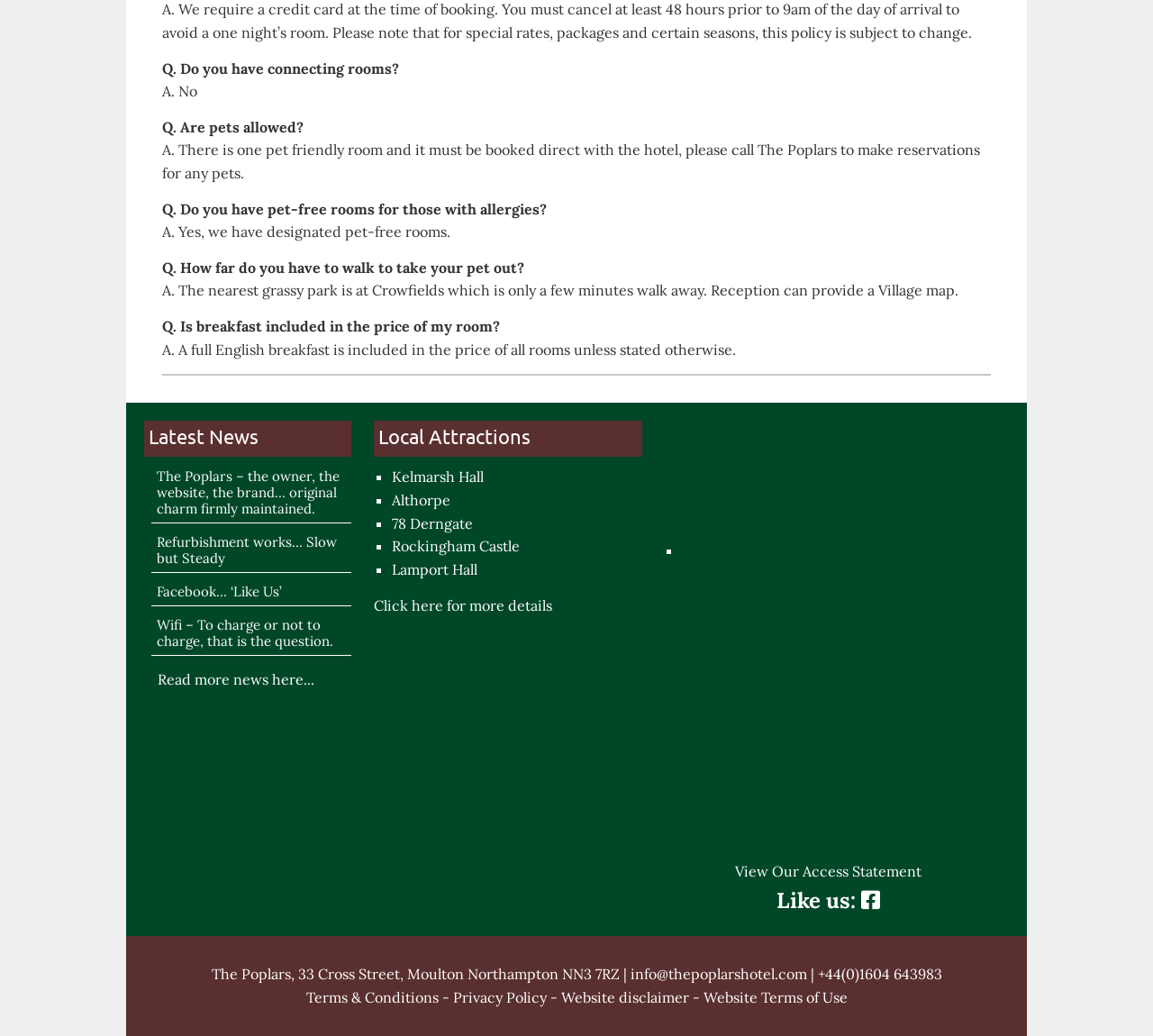What is included in the price of the room?
Answer the question with as much detail as possible.

According to the FAQ section, a full English breakfast is included in the price of all rooms unless stated otherwise.